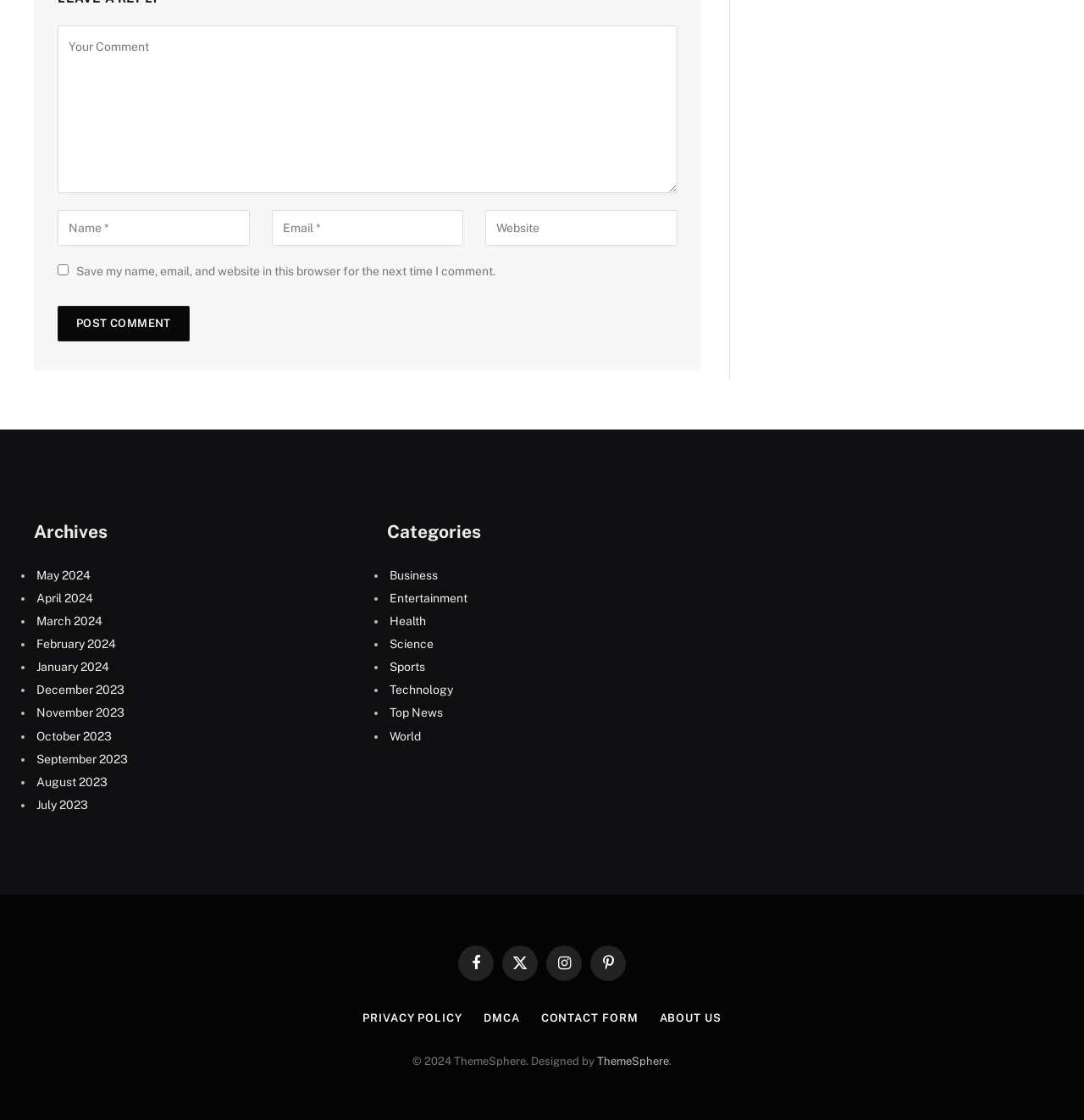Please identify the bounding box coordinates of the element's region that should be clicked to execute the following instruction: "Visit the archives for May 2024". The bounding box coordinates must be four float numbers between 0 and 1, i.e., [left, top, right, bottom].

[0.034, 0.507, 0.084, 0.519]